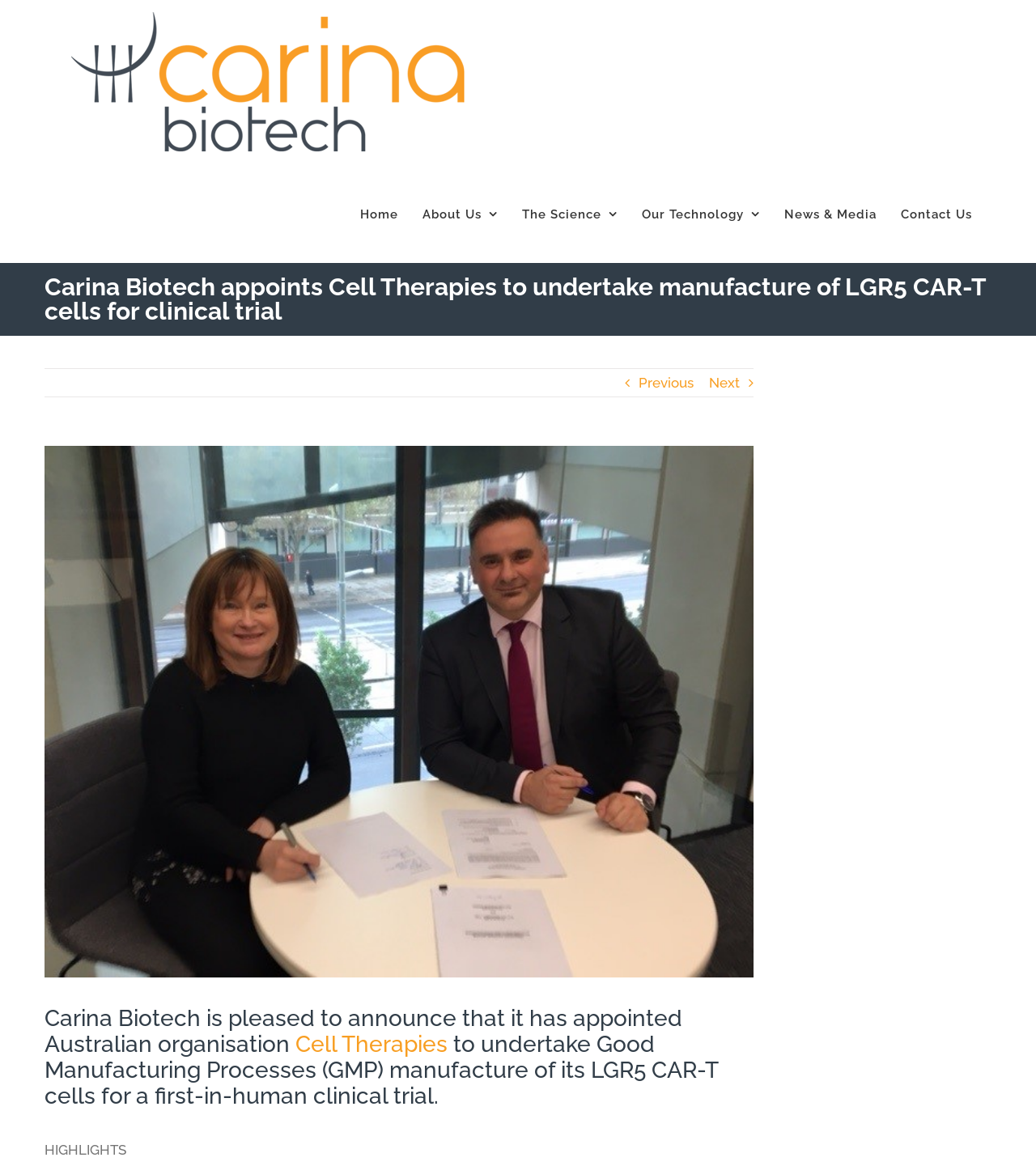Extract the main heading from the webpage content.

Carina Biotech appoints Cell Therapies to undertake manufacture of LGR5 CAR-T cells for clinical trial